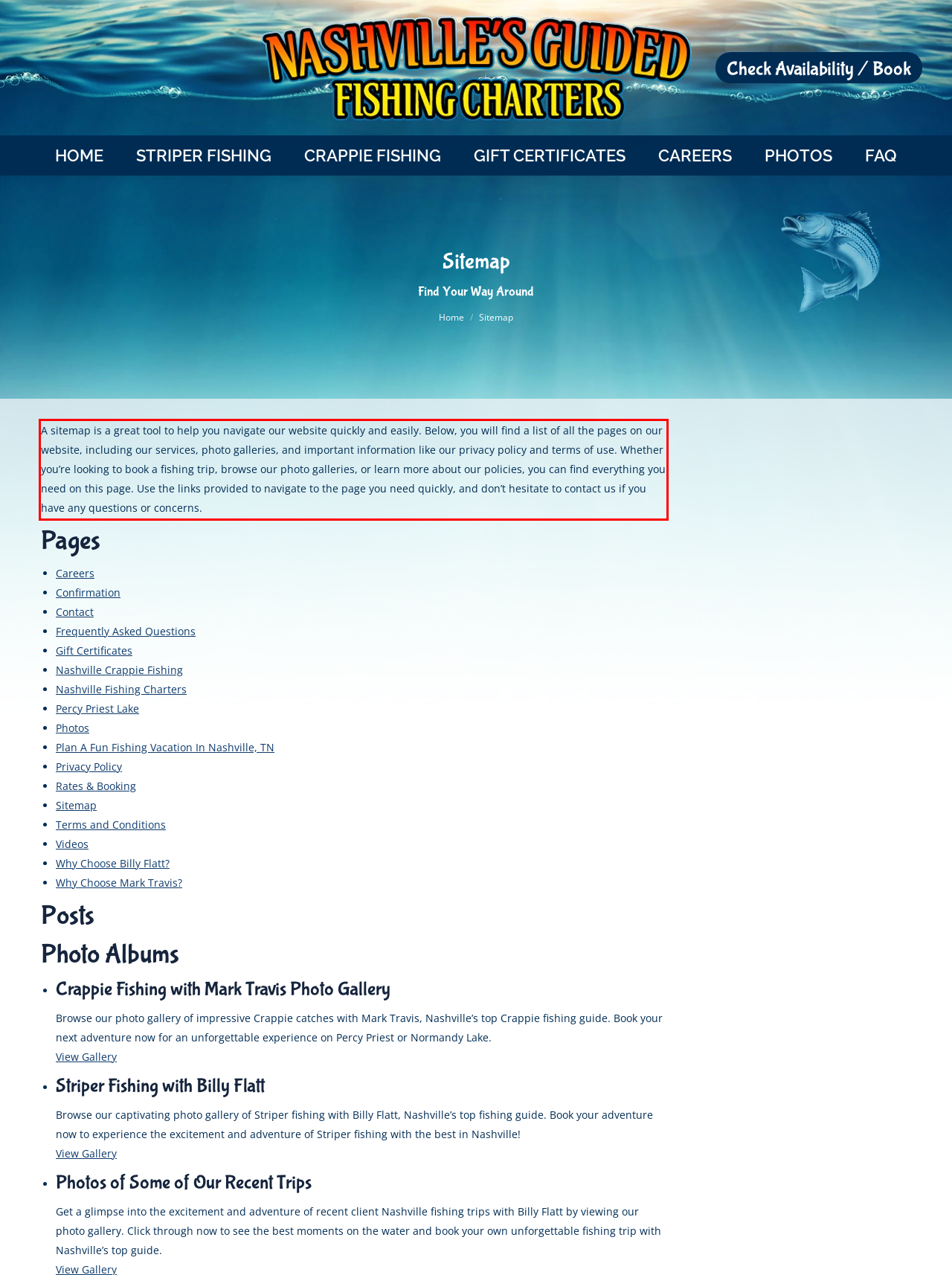Review the webpage screenshot provided, and perform OCR to extract the text from the red bounding box.

A sitemap is a great tool to help you navigate our website quickly and easily. Below, you will find a list of all the pages on our website, including our services, photo galleries, and important information like our privacy policy and terms of use. Whether you’re looking to book a fishing trip, browse our photo galleries, or learn more about our policies, you can find everything you need on this page. Use the links provided to navigate to the page you need quickly, and don’t hesitate to contact us if you have any questions or concerns.